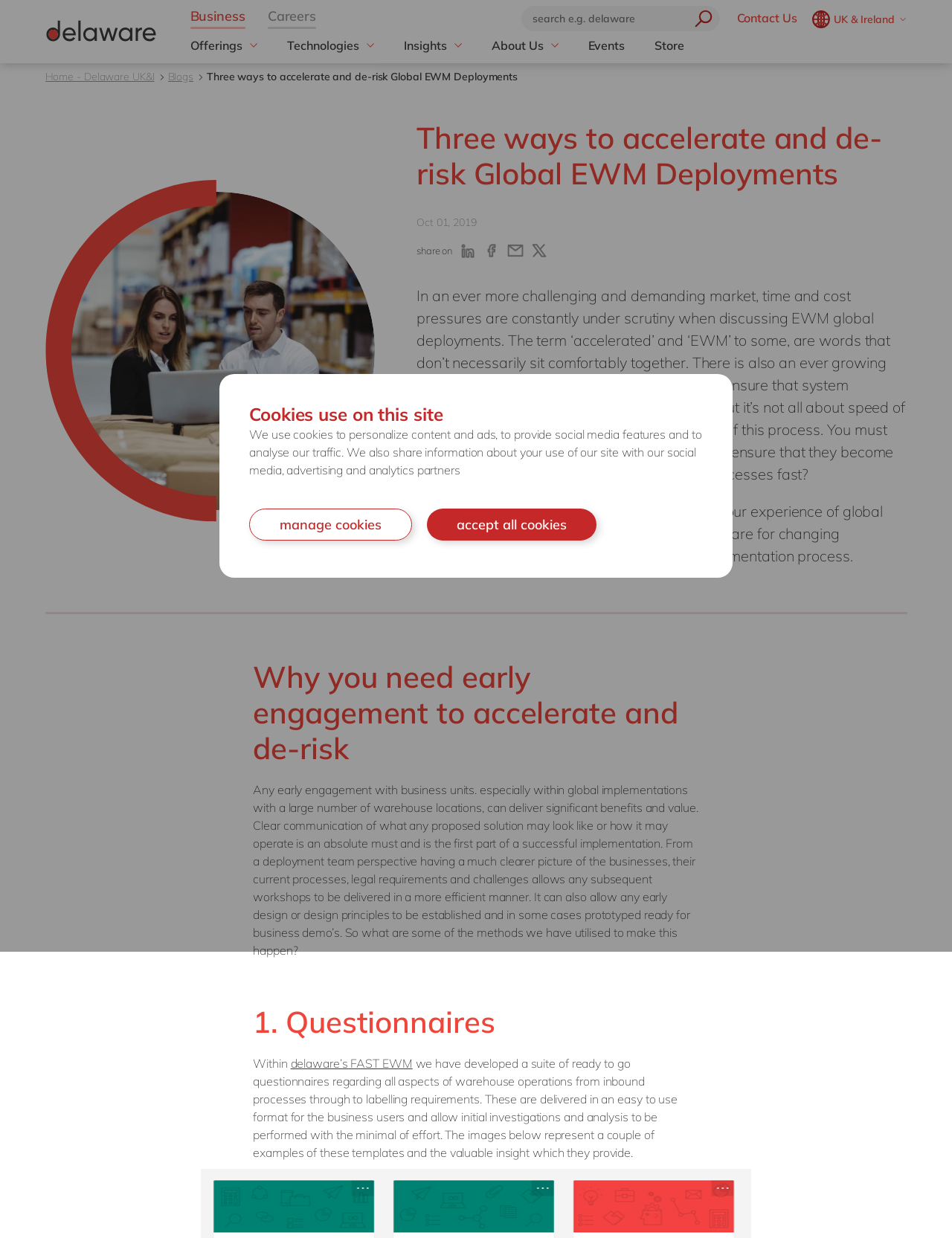Please find the bounding box coordinates of the clickable region needed to complete the following instruction: "Click on Customer Experience". The bounding box coordinates must consist of four float numbers between 0 and 1, i.e., [left, top, right, bottom].

[0.2, 0.067, 0.362, 0.084]